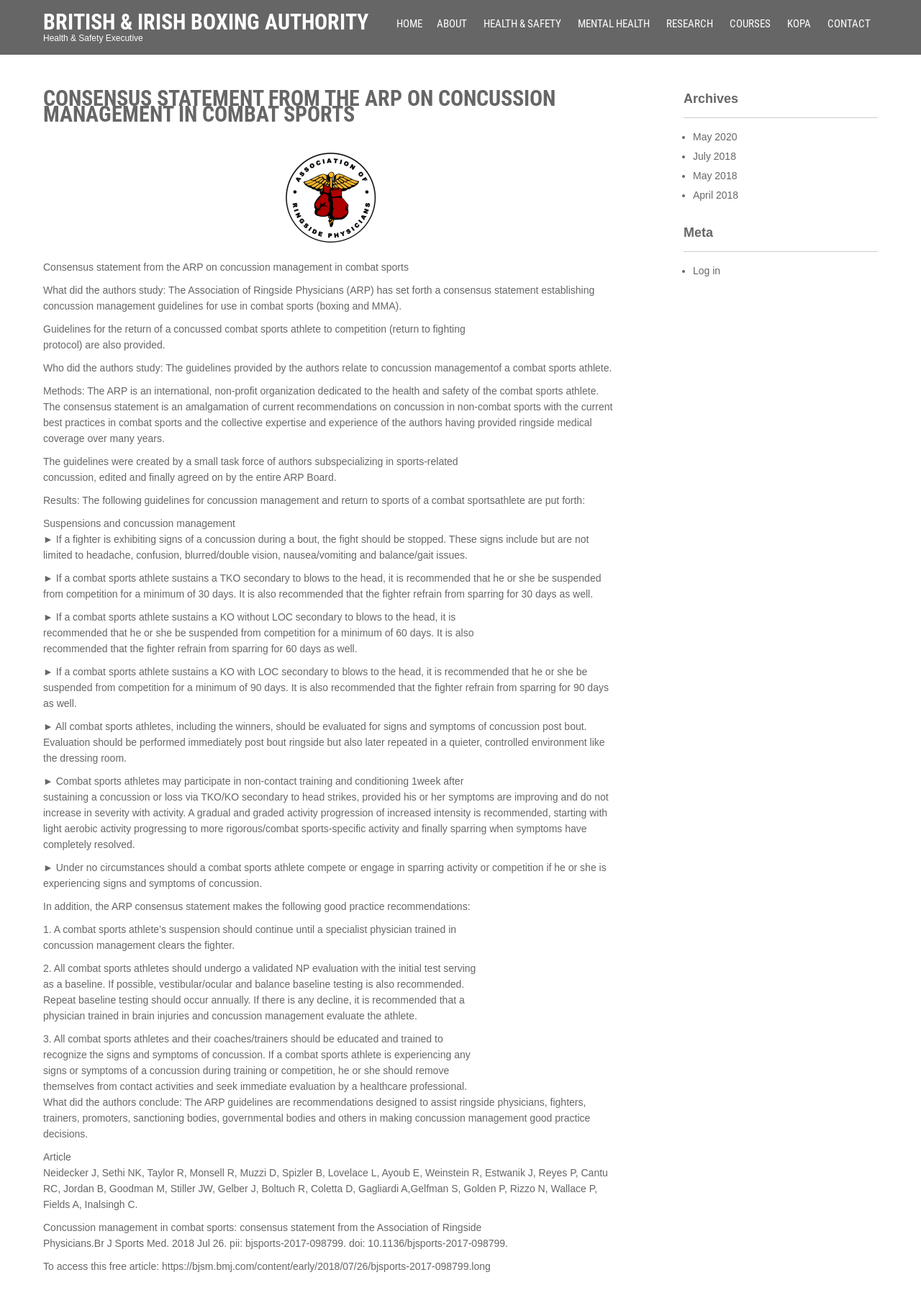Could you highlight the region that needs to be clicked to execute the instruction: "Click on HOME"?

[0.423, 0.009, 0.466, 0.027]